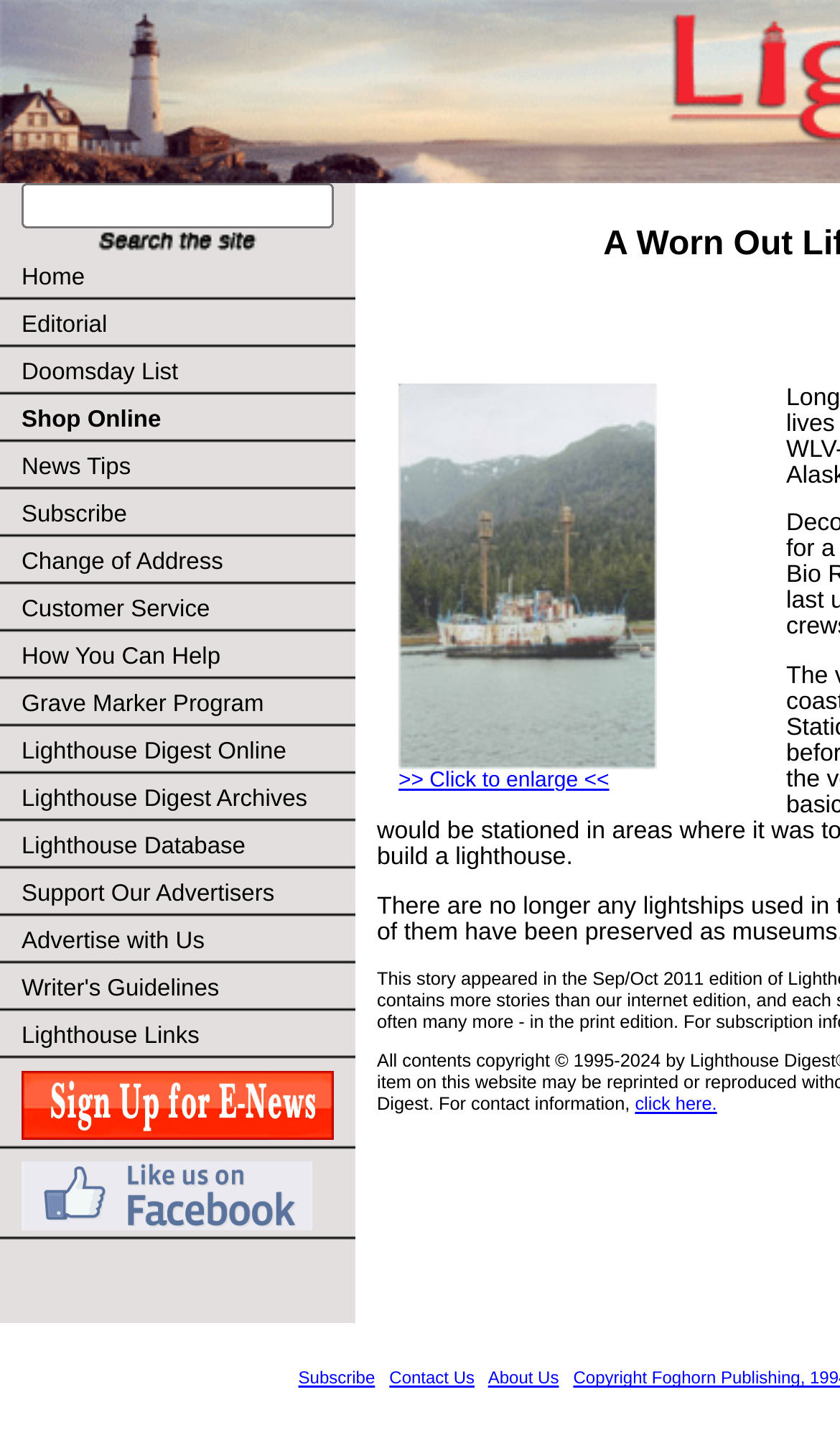Determine the bounding box coordinates of the clickable element to achieve the following action: 'View Editorial page'. Provide the coordinates as four float values between 0 and 1, formatted as [left, top, right, bottom].

[0.0, 0.208, 0.423, 0.241]